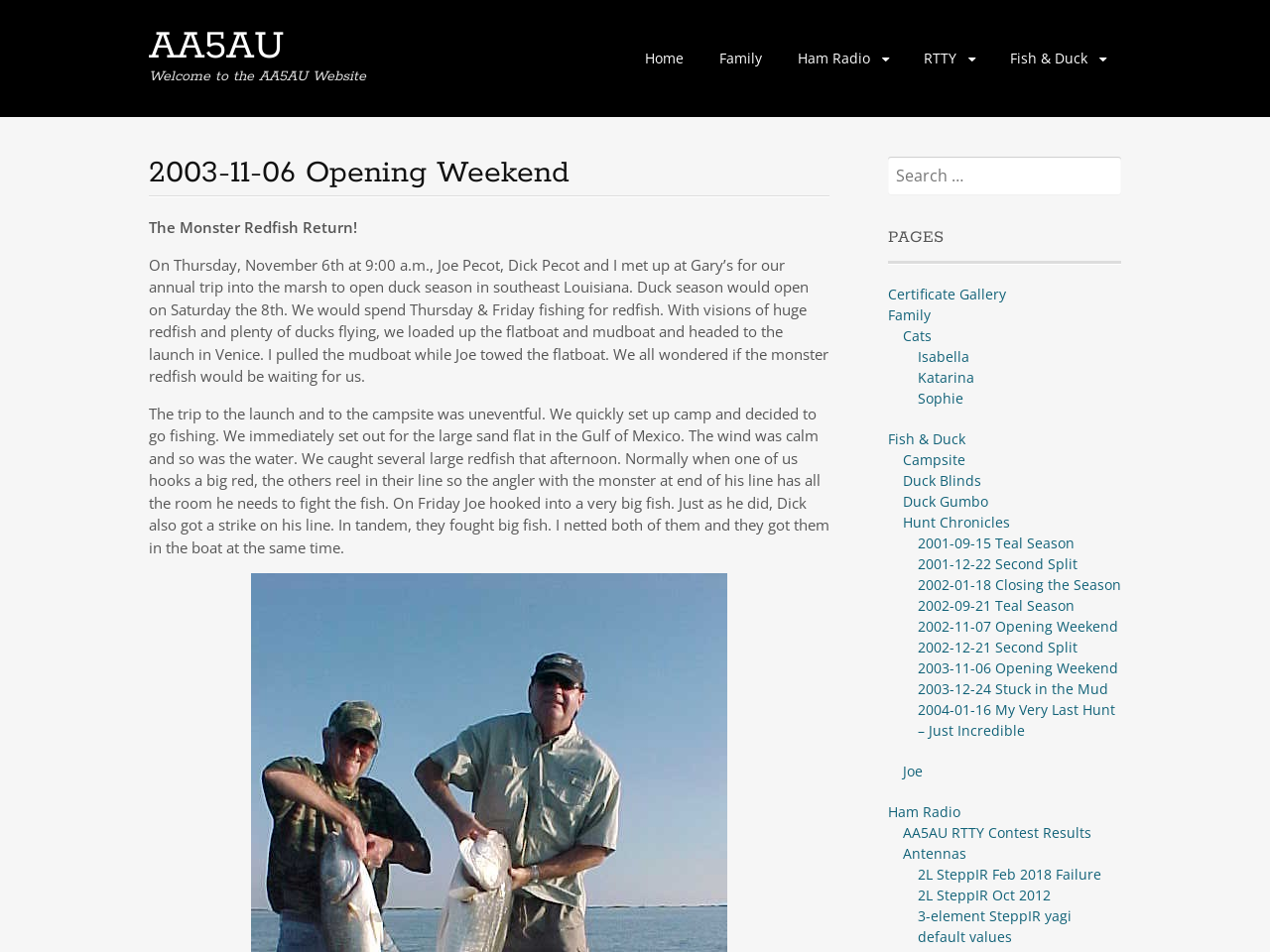Locate the bounding box coordinates of the area to click to fulfill this instruction: "Click on the 'Home' link". The bounding box should be presented as four float numbers between 0 and 1, in the order [left, top, right, bottom].

[0.498, 0.045, 0.548, 0.077]